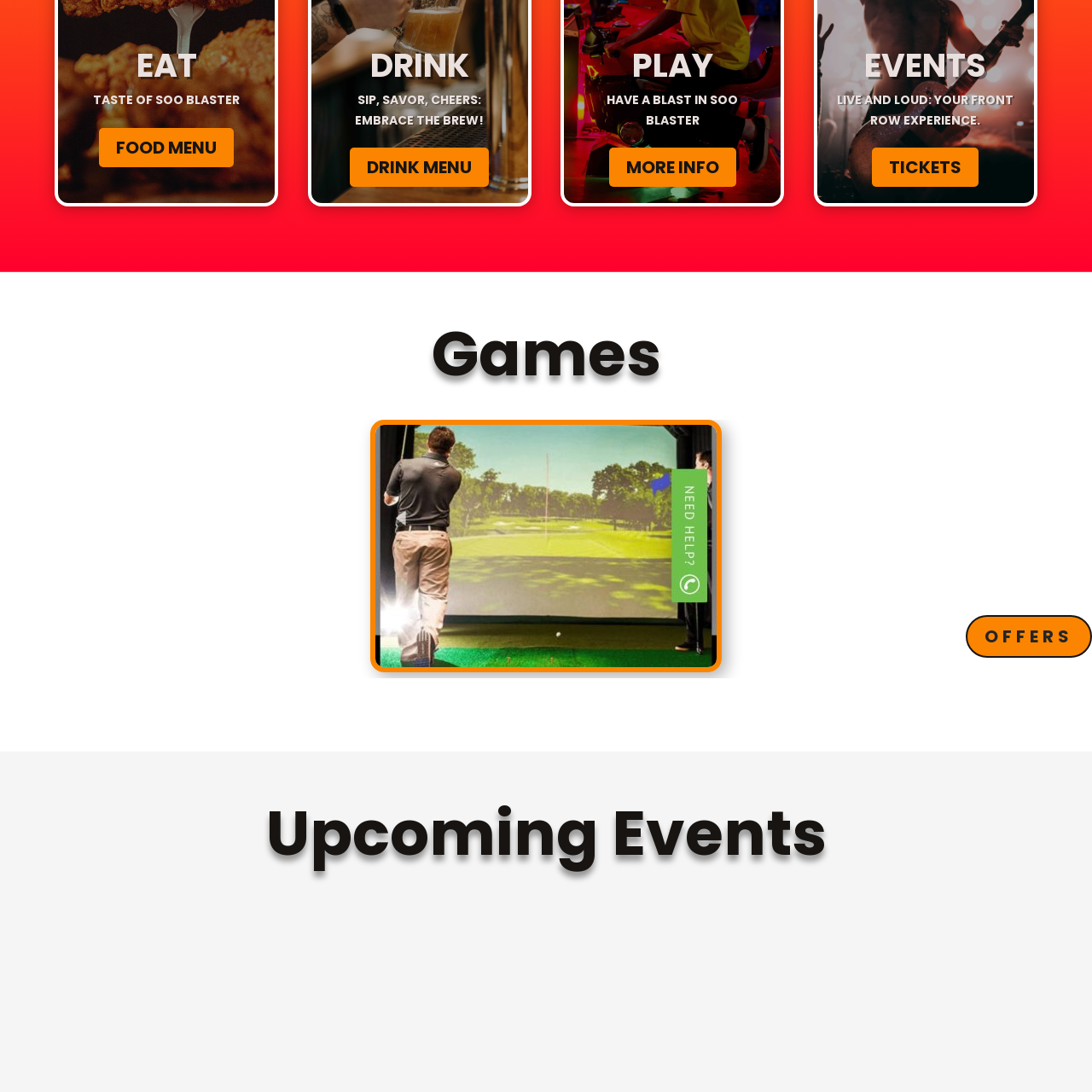Give a detailed account of the visual elements present in the image highlighted by the red border.

The image features a playful representation of a video game controller, highlighting elements of fun and interactivity. This graphic aligns with themes of gaming under the 'PLAY' section, specifically the captivating invitation to "HAVE A BLAST IN SOO BLASTER." The controller icon embodies the excitement and engagement associated with video games, appealing to enthusiasts looking for thrilling gameplay experiences. It complements the context of the surrounding content, which encourages visitors to explore gaming activities and events.